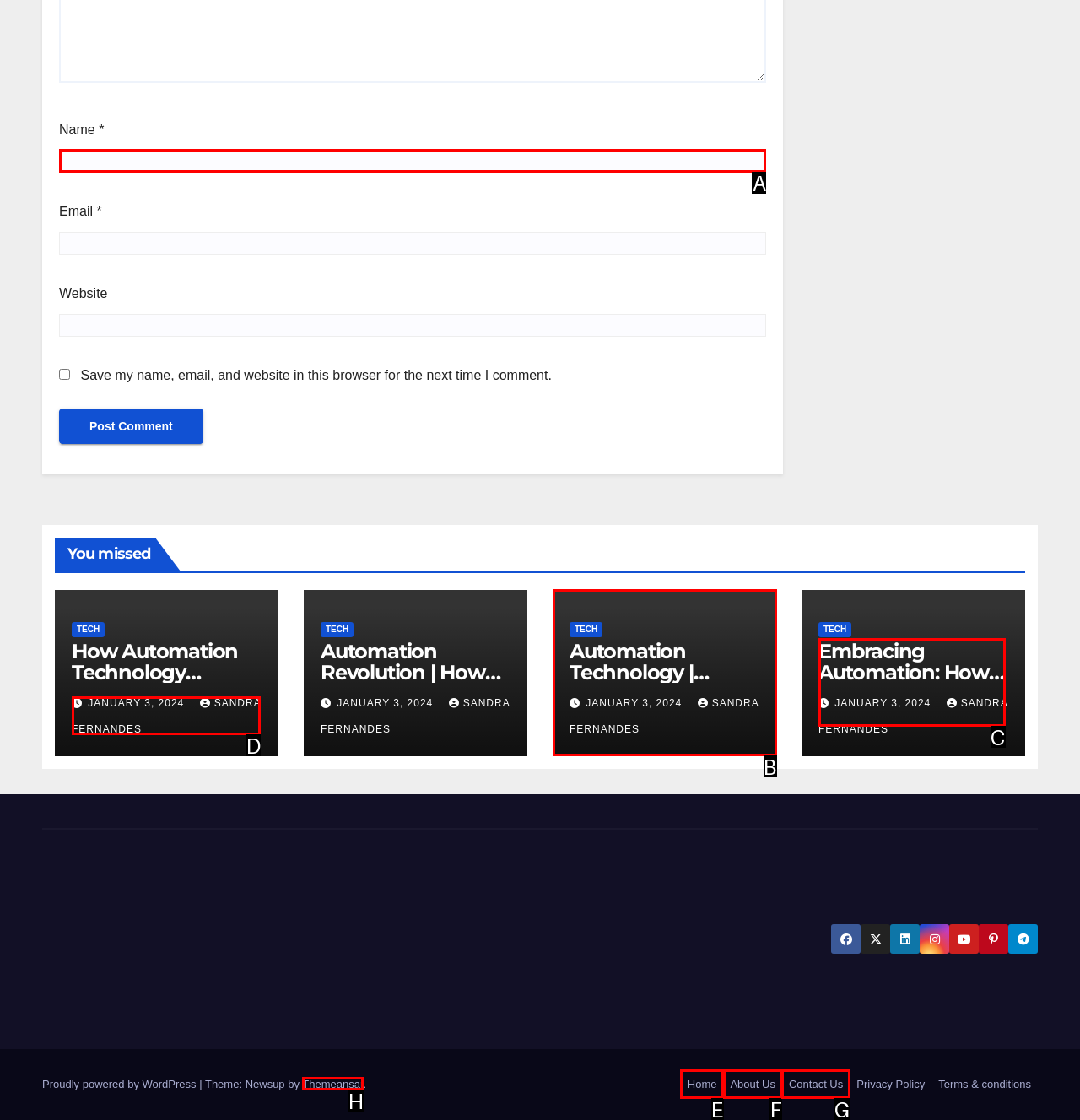For the instruction: Enter your name, determine the appropriate UI element to click from the given options. Respond with the letter corresponding to the correct choice.

A